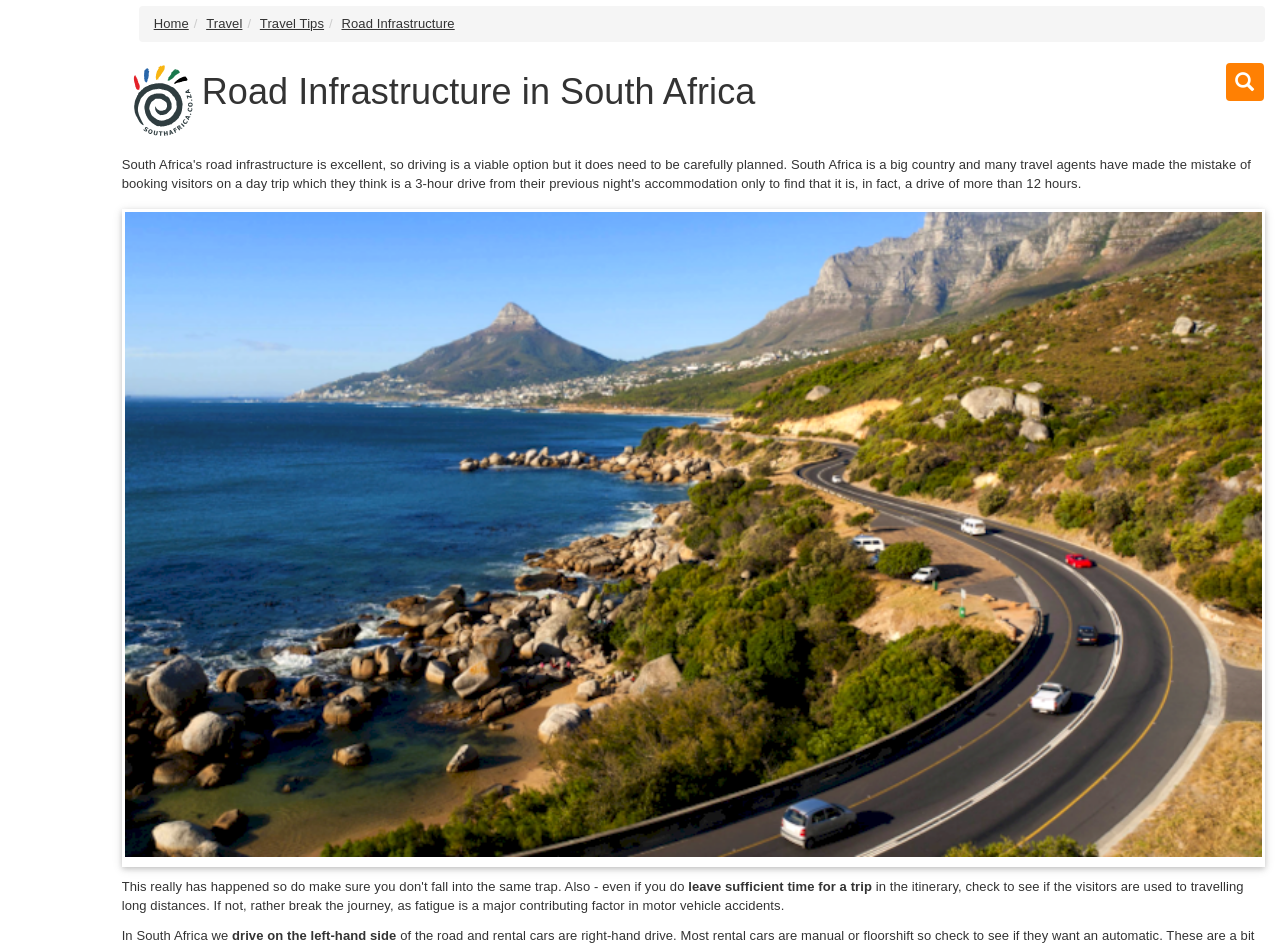What is the side of the road to drive on in South Africa?
Please answer using one word or phrase, based on the screenshot.

left-hand side